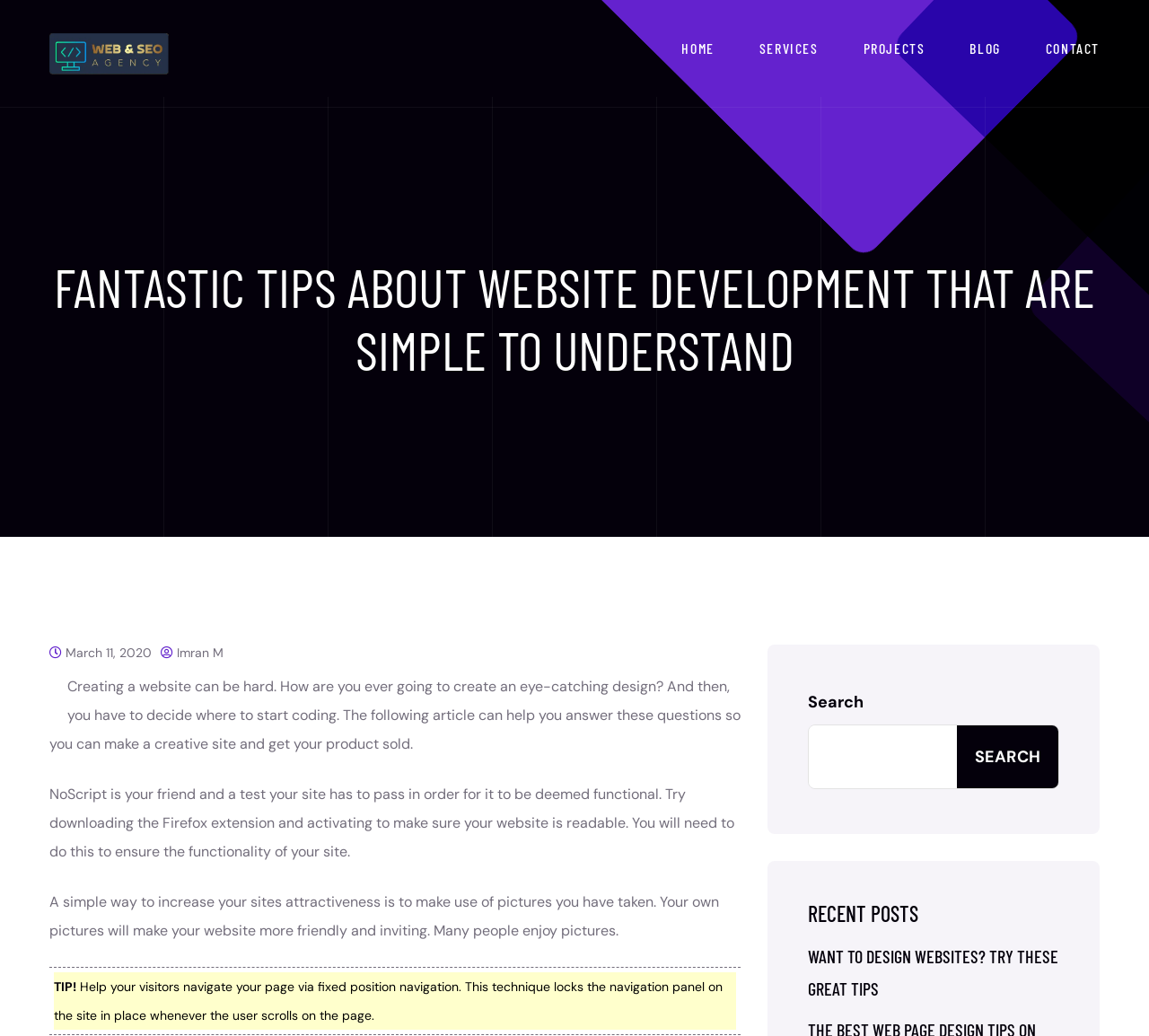Can you look at the image and give a comprehensive answer to the question:
What is the benefit of using fixed position navigation?

The article suggests that using fixed position navigation can help visitors navigate a webpage more easily, as the navigation panel remains in place even when the user scrolls down the page.